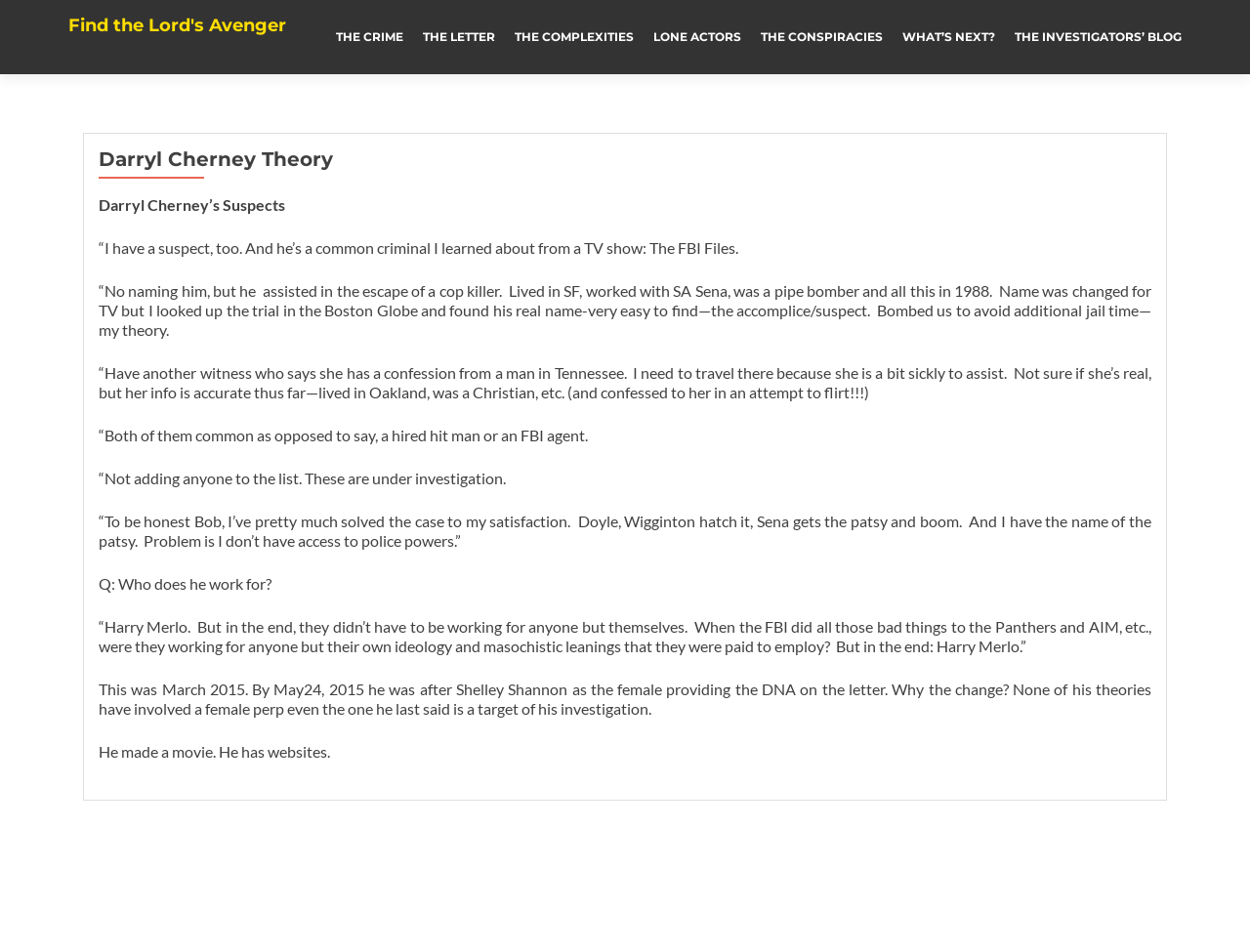Describe all visible elements and their arrangement on the webpage.

The webpage is about Darryl Cherney's theory on finding the Lord's Avenger. At the top, there is a prominent link "Find the Lord's Avenger" and a heading with the same text. Below this, there are seven links arranged horizontally, labeled "THE CRIME", "THE LETTER", "THE COMPLEXITIES", "LONE ACTORS", "THE CONSPIRACIES", "WHAT'S NEXT?", and "THE INVESTIGATORS' BLOG".

The main content of the webpage is an article that takes up most of the page. It starts with a header "Darryl Cherney Theory" and then presents a series of paragraphs discussing Darryl Cherney's suspects and theories. The text describes Cherney's ideas about potential suspects, including a common criminal who assisted in the escape of a cop killer and a man from Tennessee who allegedly confessed to a crime. The text also mentions Cherney's investigation and his claims of having solved the case to his satisfaction.

Throughout the article, there are no images, but the text is divided into several paragraphs with clear headings and concise language. The overall structure of the webpage is organized, with clear sections and headings that guide the reader through the content.